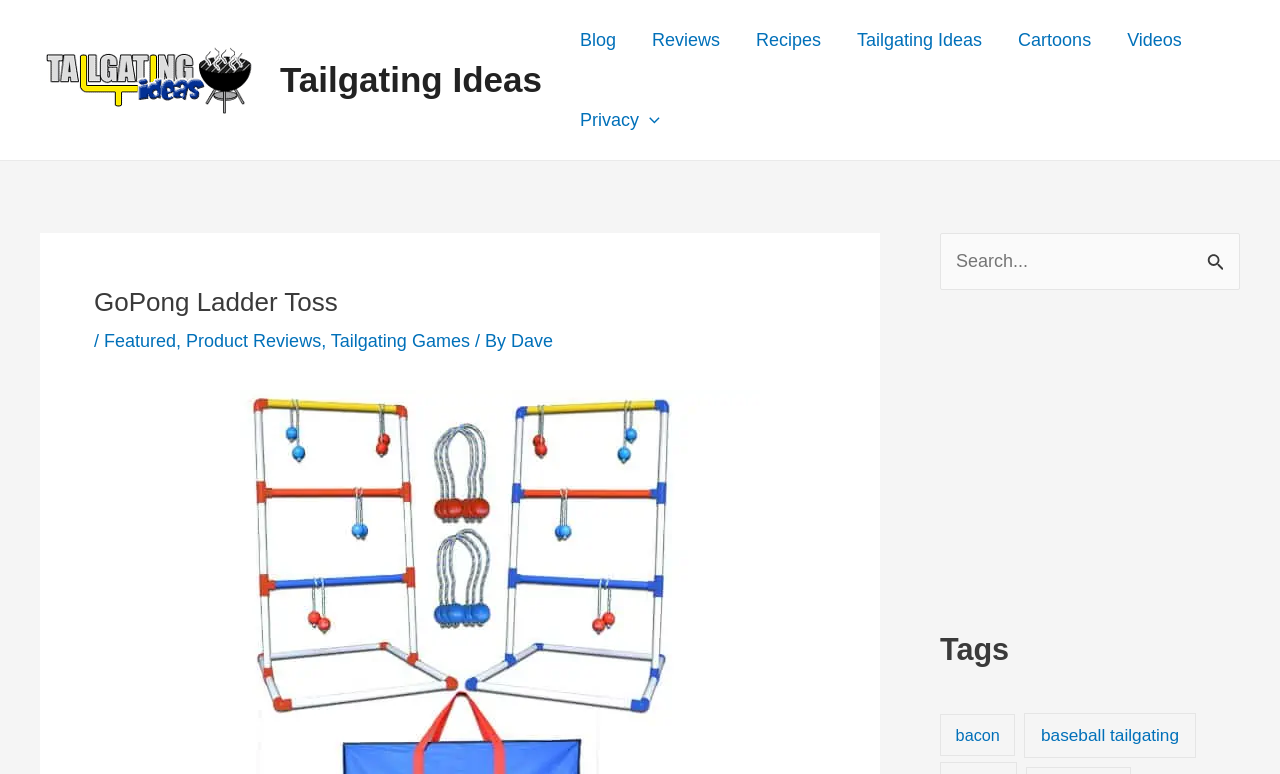Please find the bounding box coordinates of the element that you should click to achieve the following instruction: "Click on the 'Tailgating Ideas' link". The coordinates should be presented as four float numbers between 0 and 1: [left, top, right, bottom].

[0.031, 0.089, 0.205, 0.115]